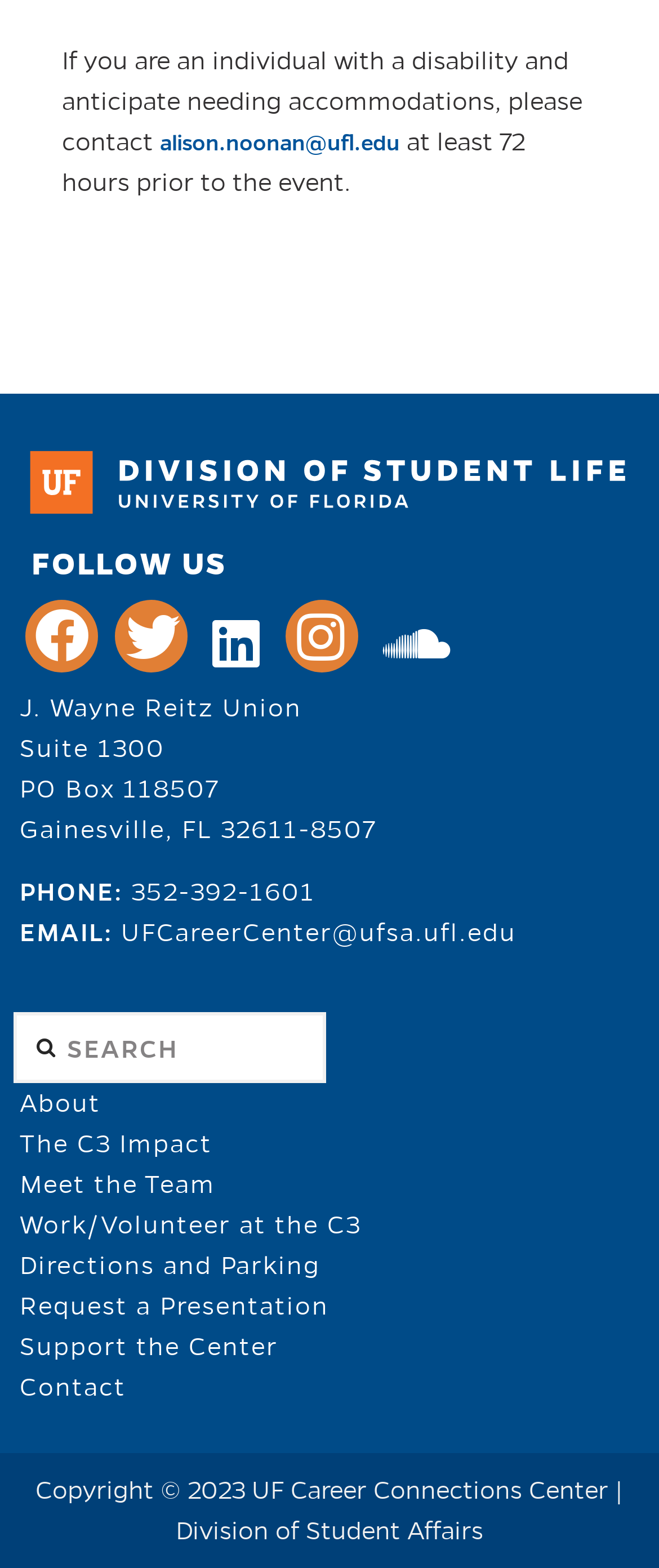Calculate the bounding box coordinates of the UI element given the description: "title="Instagram"".

[0.433, 0.382, 0.543, 0.429]